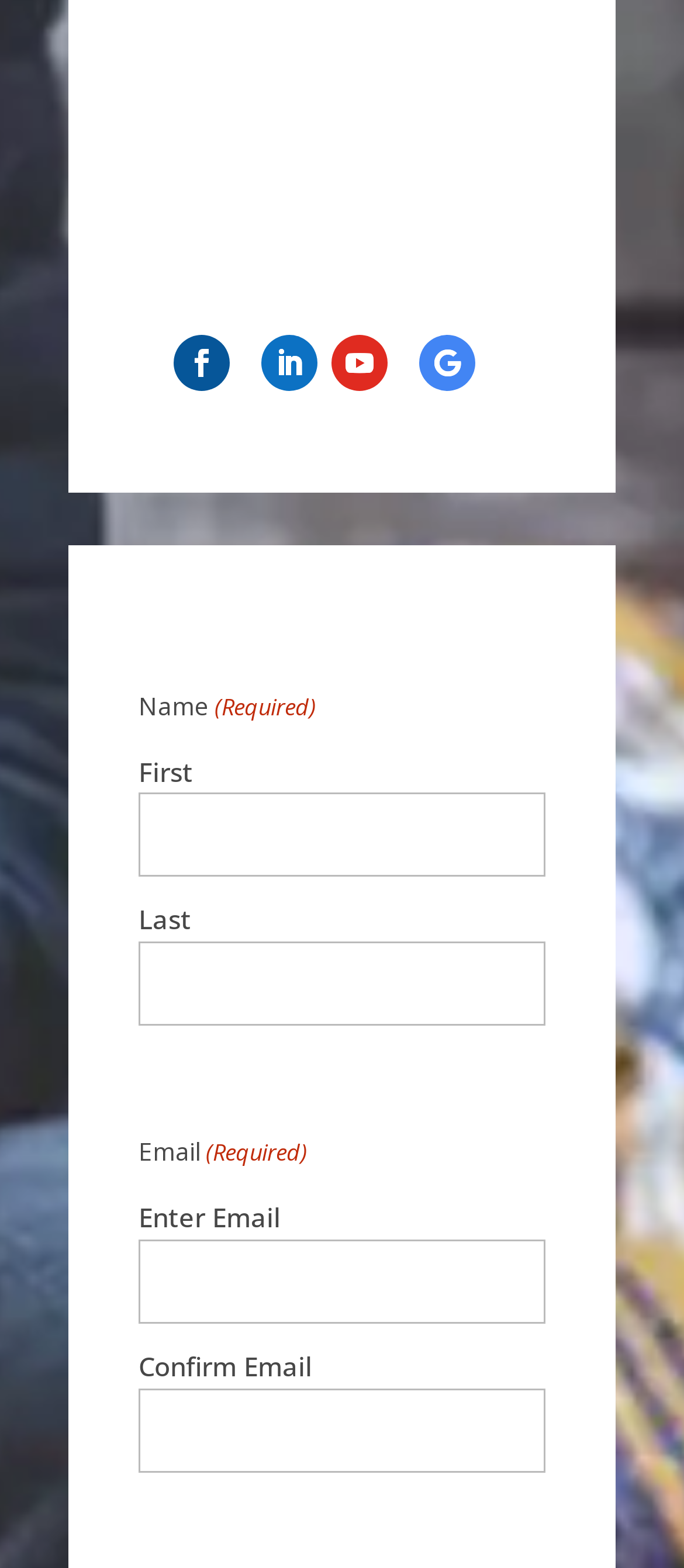Please specify the bounding box coordinates of the element that should be clicked to execute the given instruction: 'Confirm email address'. Ensure the coordinates are four float numbers between 0 and 1, expressed as [left, top, right, bottom].

[0.203, 0.885, 0.797, 0.939]